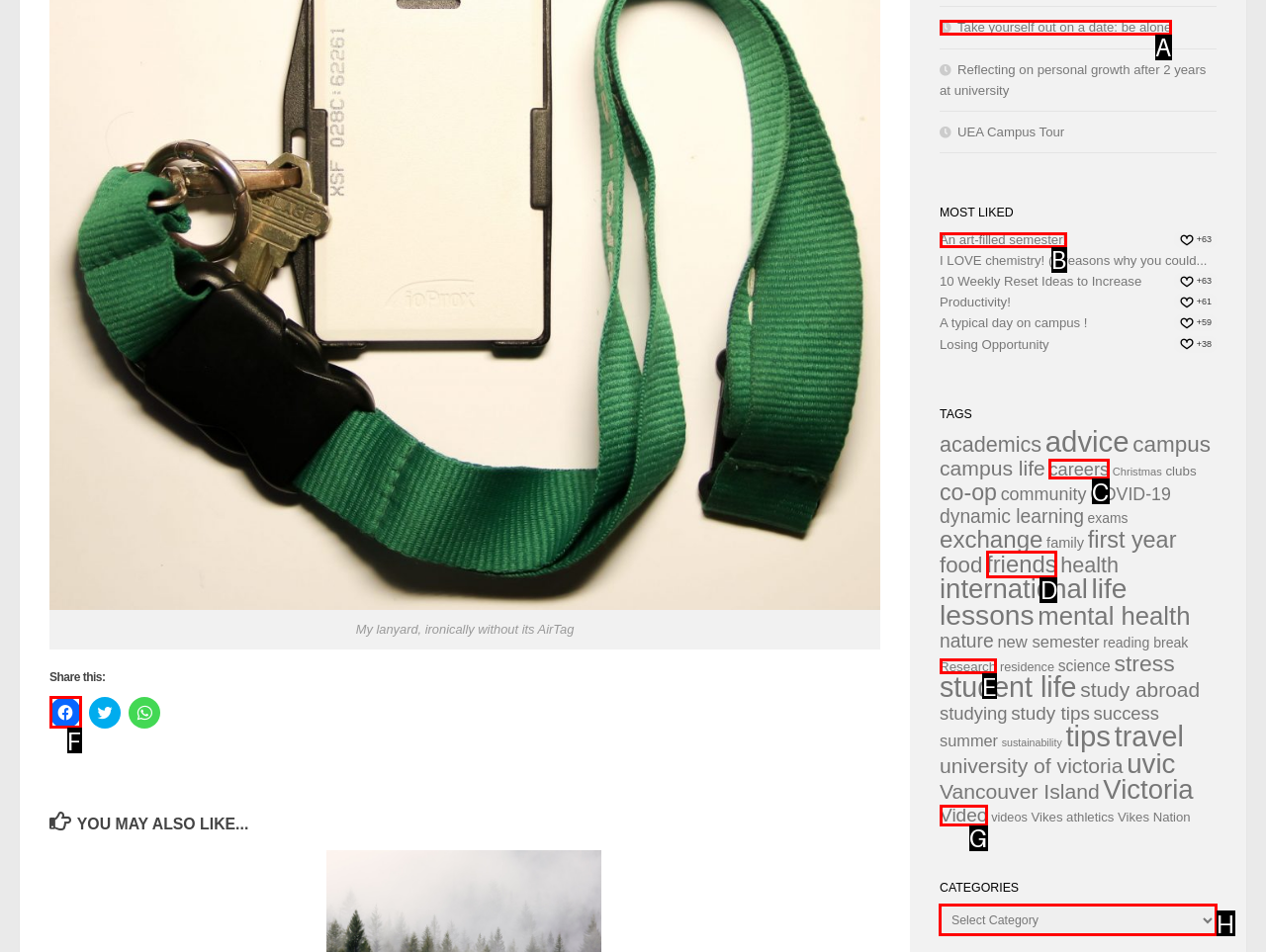Decide which letter you need to select to fulfill the task: Select a category from the dropdown menu
Answer with the letter that matches the correct option directly.

H